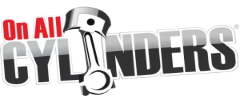Generate a comprehensive description of the image.

The image features the logo of "On All Cylinders," an online blog focused on automotive and motorsports news. The logo prominently displays the phrase "On All CYLINDERS," with the word "Cylinders" stylized in bold, metallic lettering and complemented by a stylized piston graphic, symbolizing high-performance engines. The logo's design reflects the blog's dedication to detailed coverage of racing, car culture, and automotive events, making it a recognizable emblem within the motorsports community.